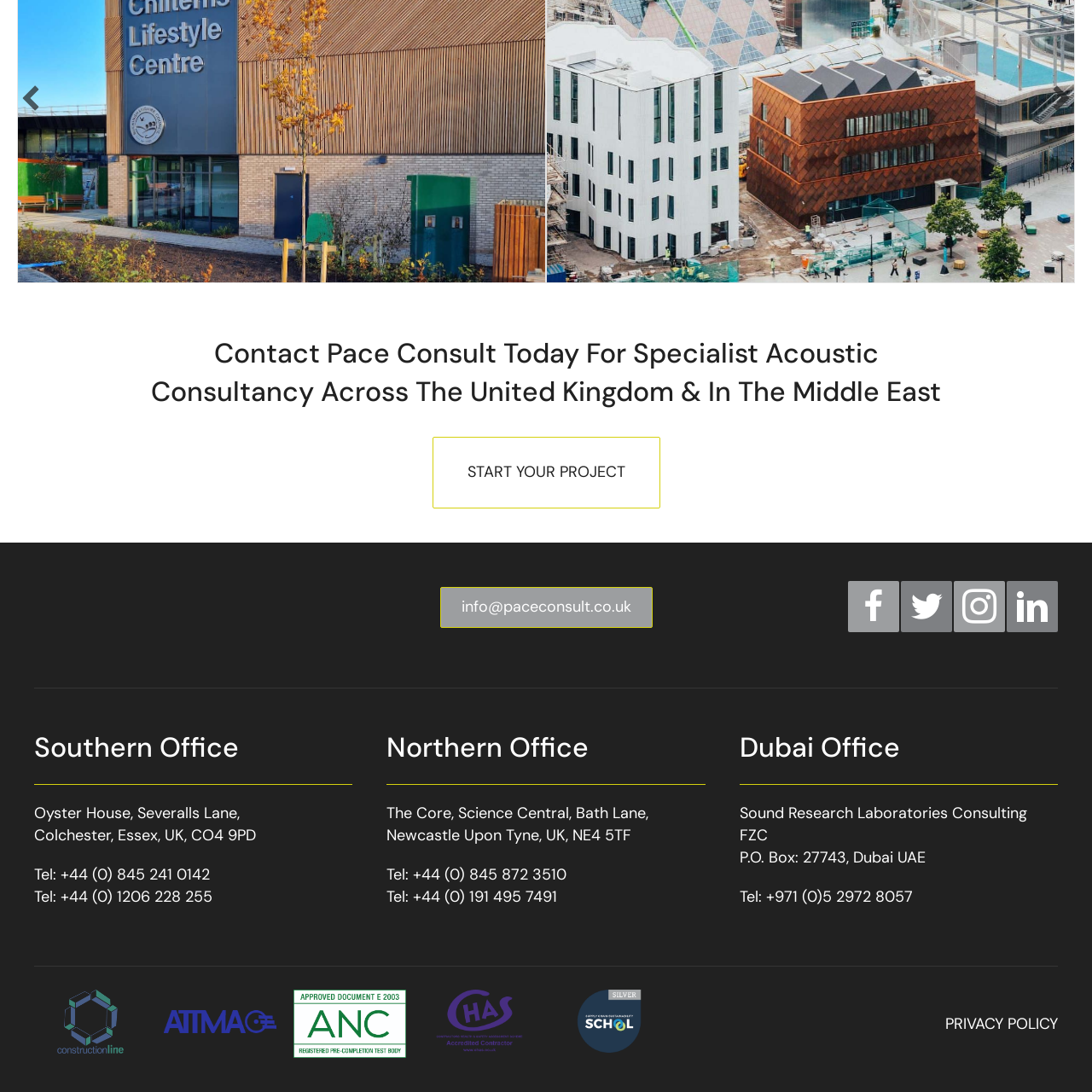Can you identify the bounding box coordinates of the clickable region needed to carry out this instruction: 'Click the 'previous' button'? The coordinates should be four float numbers within the range of 0 to 1, stated as [left, top, right, bottom].

[0.016, 0.077, 0.041, 0.102]